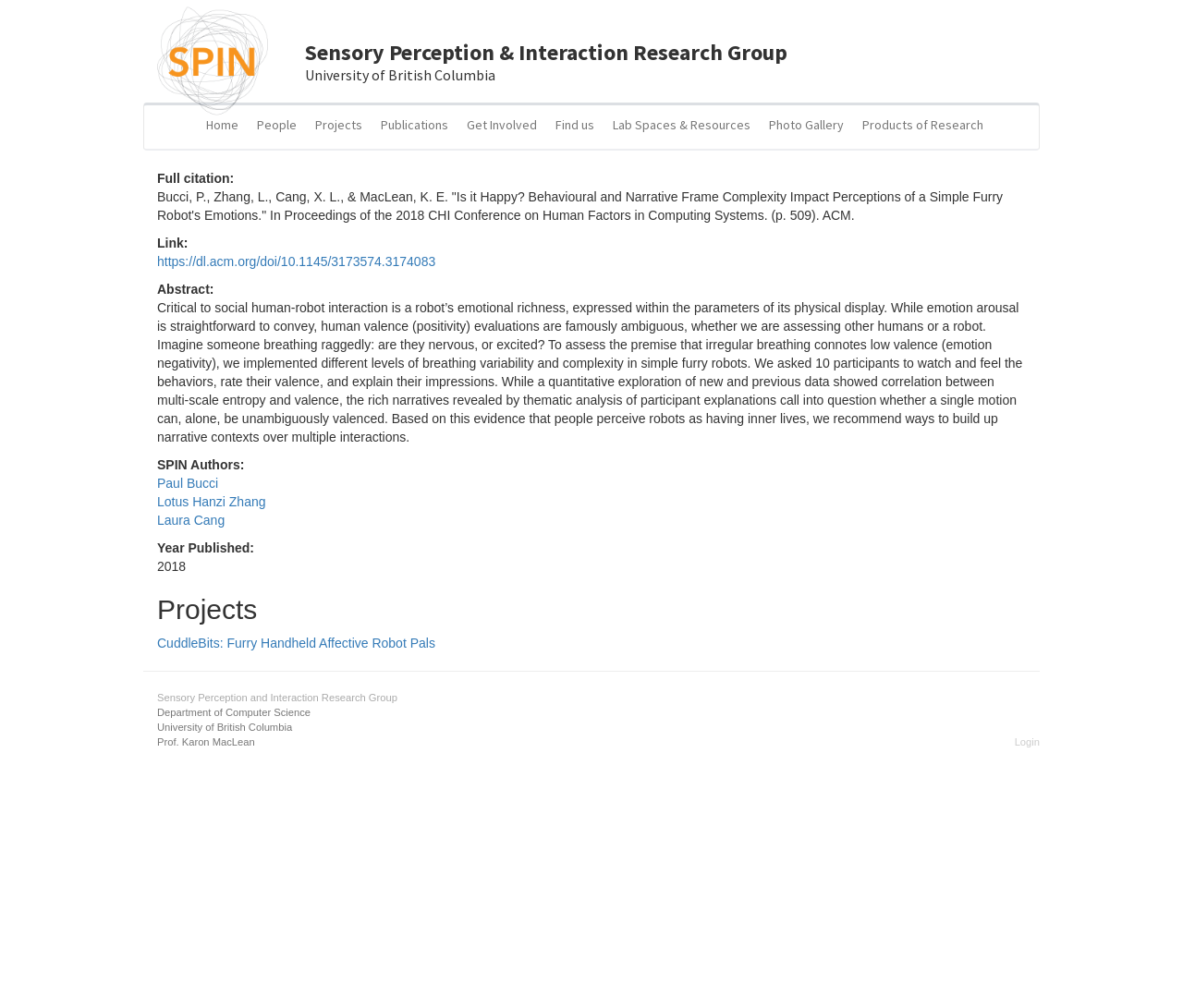What is the name of the research group?
Using the image, elaborate on the answer with as much detail as possible.

The name of the research group can be found in the heading element 'Sensory Perception & Interaction Research Group' and also in the link element 'SPIN: Sensory Perception & Interaction, Research Group at UBC'.